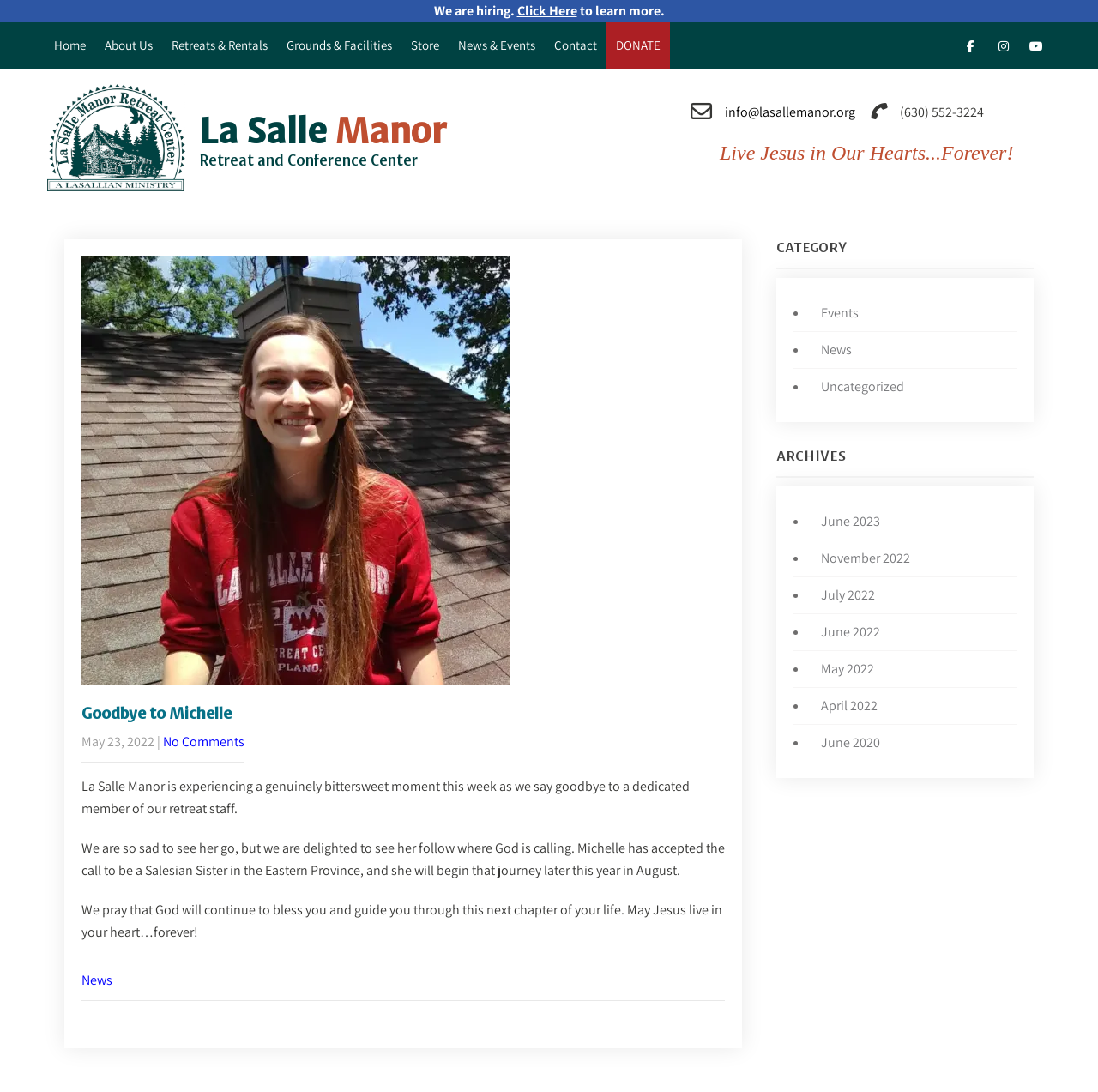Given the description parent_node: fab fa-facebook-f title="fab fa-instagram", predict the bounding box coordinates of the UI element. Ensure the coordinates are in the format (top-left x, top-left y, bottom-right x, bottom-right y) and all values are between 0 and 1.

[0.9, 0.027, 0.927, 0.063]